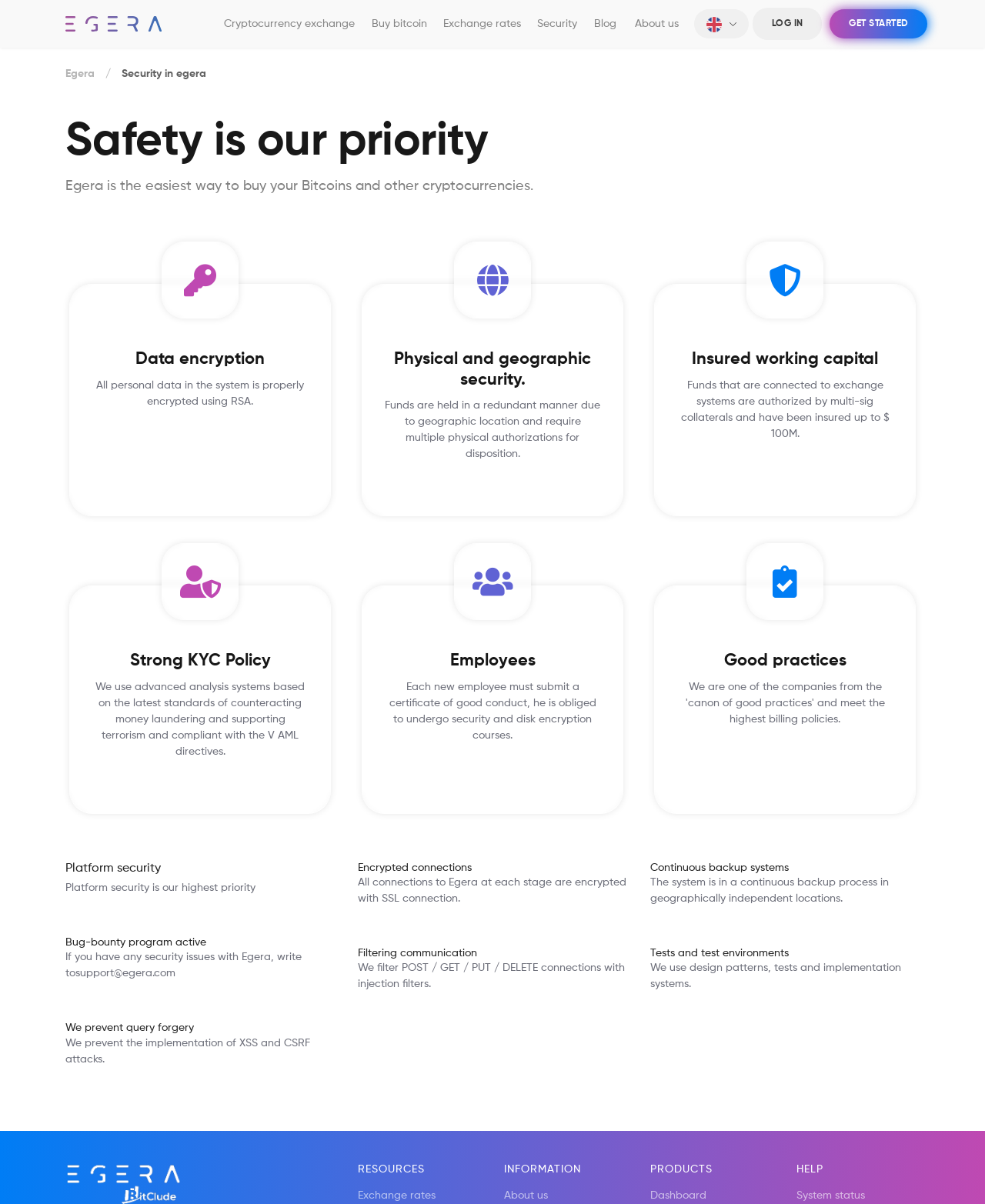Give a complete and precise description of the webpage's appearance.

This webpage is about the security of deposited funds and transactions on the Egera Cryptocurrency Exchange platform. At the top left corner, there is a logo of the exchange, followed by a navigation menu with links to various sections, including the cryptocurrency exchange, buying bitcoin, exchange rates, security, blog, and about us. 

Below the navigation menu, there is a breadcrumb trail indicating the current page, "Security in Egera". The main content of the page is divided into several sections, each with a heading and descriptive text. The first section, "Safety is our priority", is followed by a brief introduction to Egera as the easiest way to buy bitcoins and other cryptocurrencies.

The subsequent sections detail the security measures in place, including data encryption, physical and geographic security, insured working capital, strong KYC policy, employee security, good practices, platform security, bug-bounty program, prevention of query forgery, encrypted connections, filtering communication, continuous backup systems, and tests and test environments. Each section has a heading and a brief description of the security measure.

At the bottom of the page, there are three columns of links, labeled "RESOURCES", "INFORMATION", and "PRODUCTS", with links to exchange rates, about us, dashboard, system status, and other related pages.